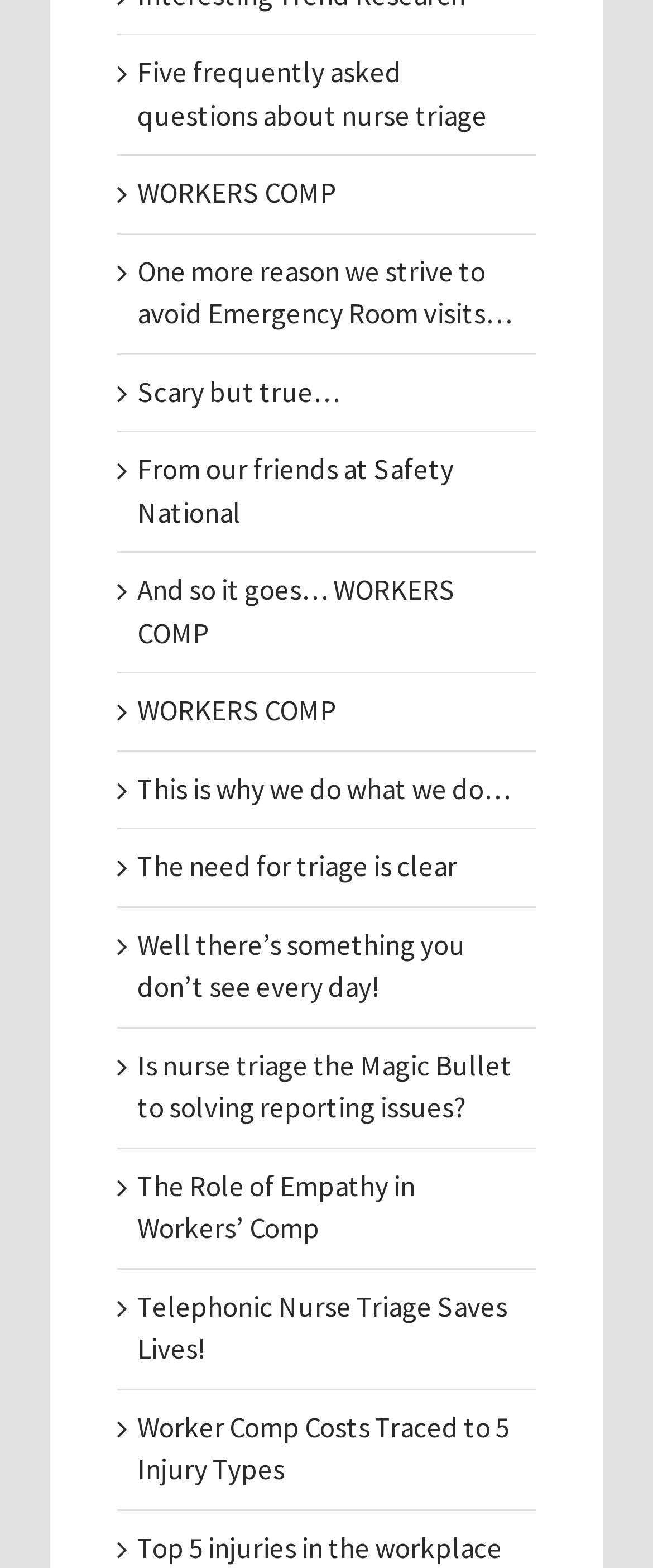Please determine the bounding box coordinates of the element's region to click in order to carry out the following instruction: "Discover the top 5 injuries in the workplace". The coordinates should be four float numbers between 0 and 1, i.e., [left, top, right, bottom].

[0.21, 0.975, 0.769, 0.998]